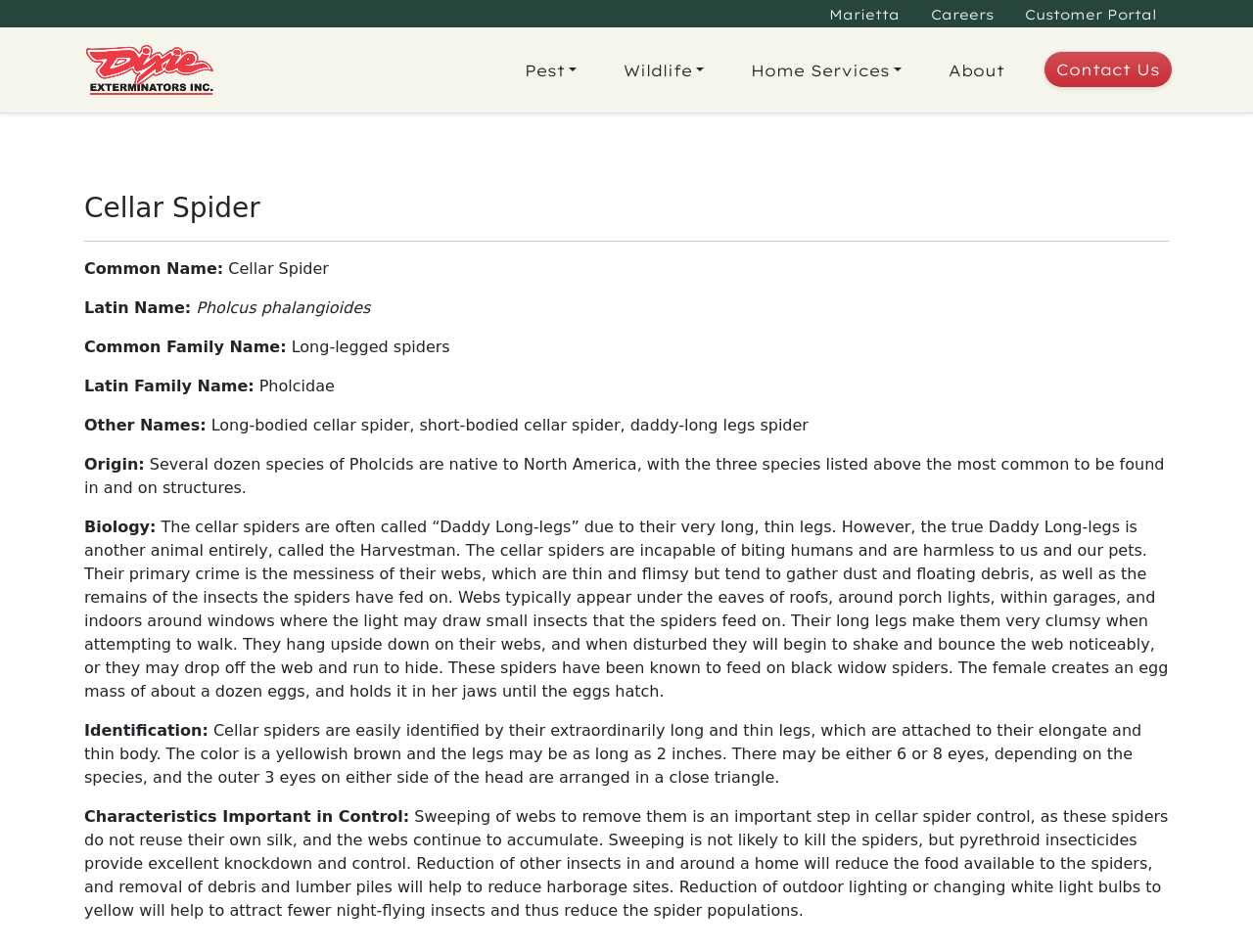What is the primary food source of cellar spiders?
Please use the image to provide a one-word or short phrase answer.

Insects